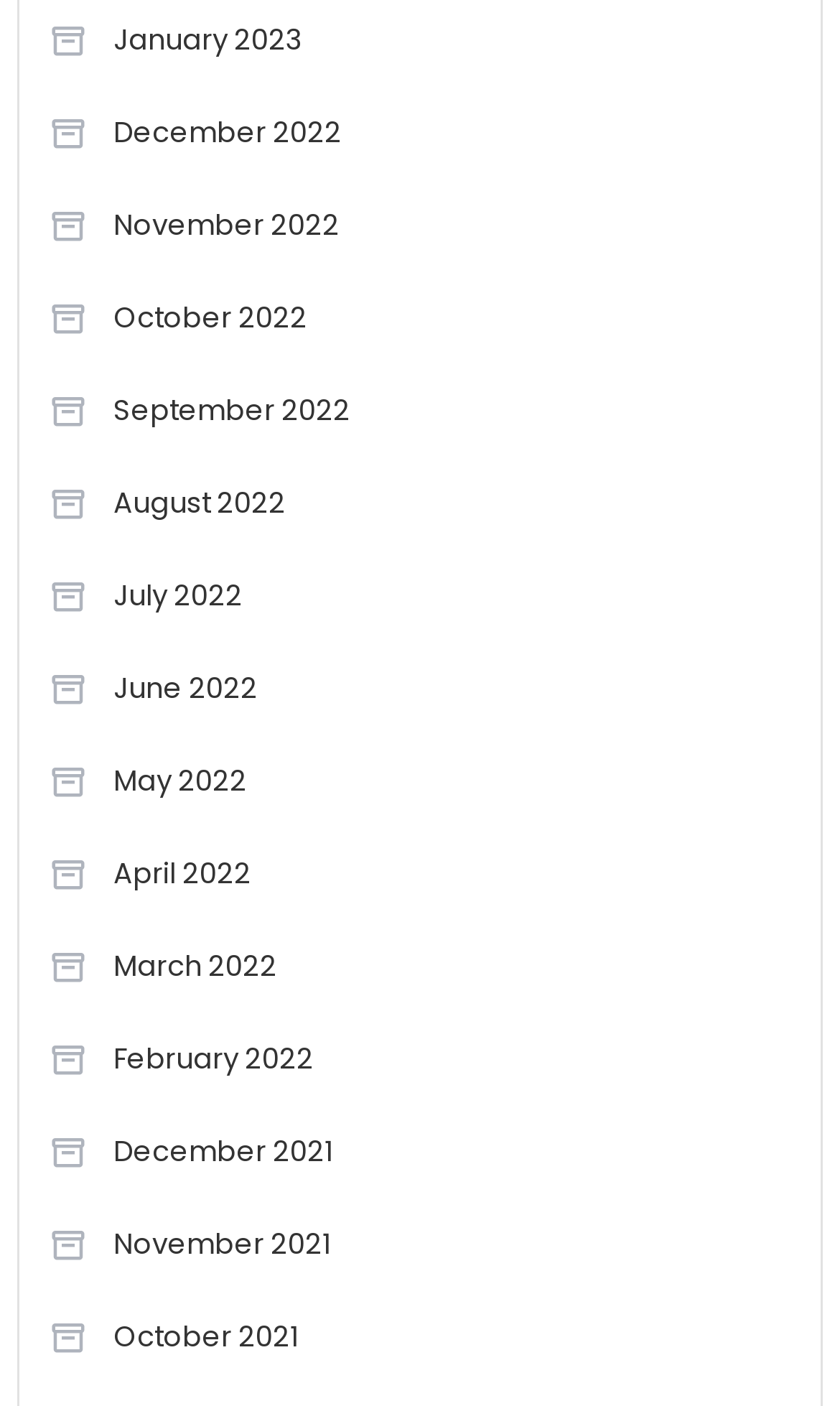Are the months listed in chronological order?
Please provide a full and detailed response to the question.

I examined the list of links and found that the months are listed in chronological order, with the most recent month at the top and the earliest month at the bottom.